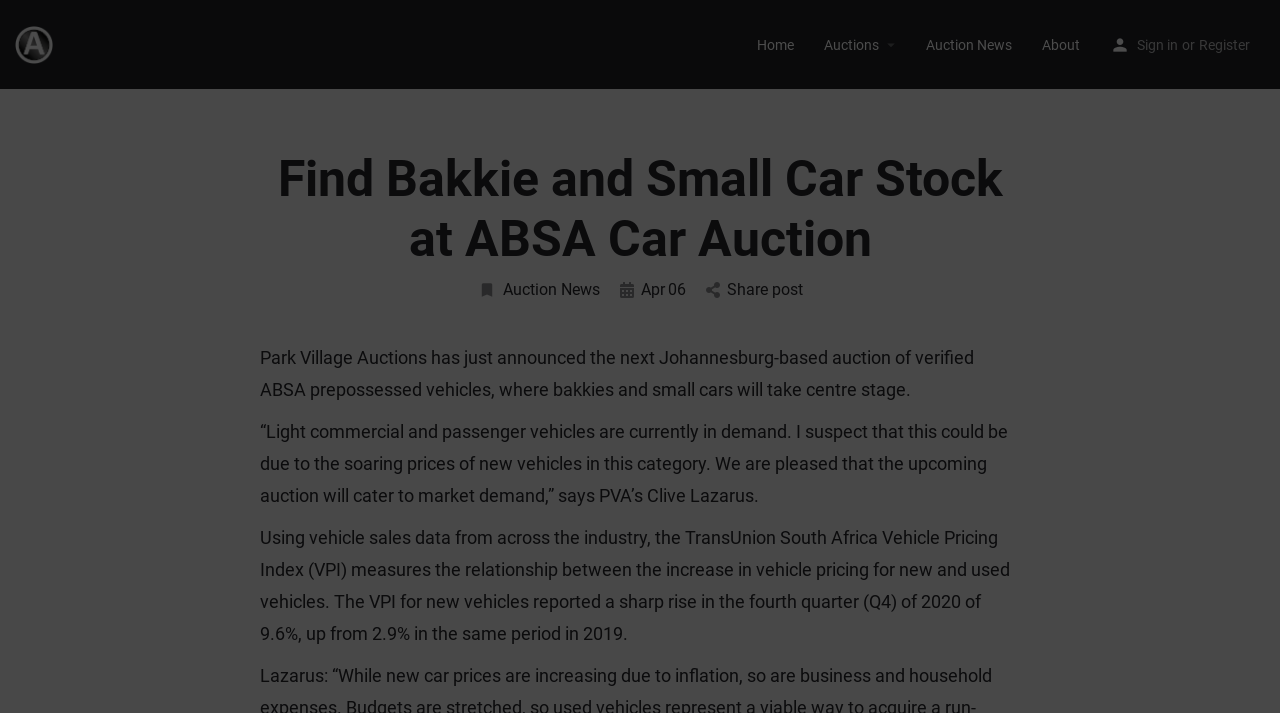Please provide a detailed answer to the question below by examining the image:
Who is quoted in the article?

The webpage quotes Clive Lazarus from PVA, who mentions that light commercial and passenger vehicles are currently in demand and that the upcoming auction will cater to this market demand.